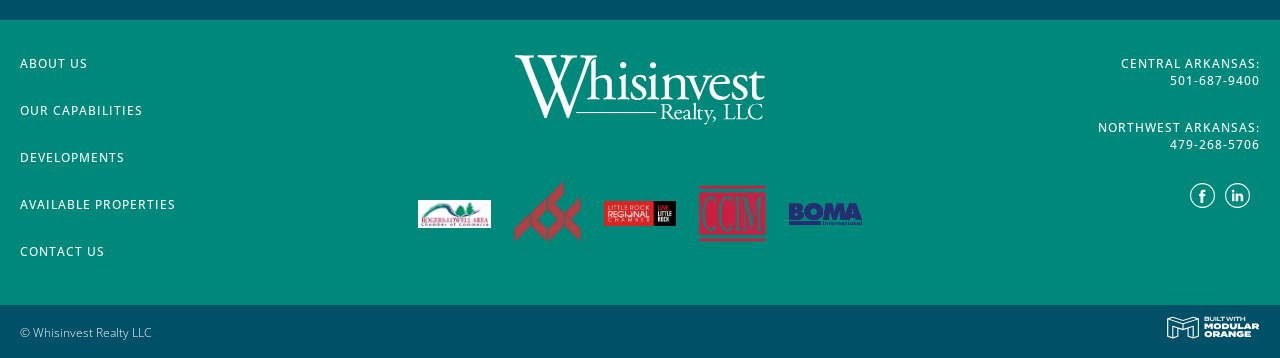Can you give a comprehensive explanation to the question given the content of the image?
What social media platforms does Whisinvest Realty have?

The social media platforms can be found at the bottom right corner of the page, where there are links to Whisinvest Realty's Facebook and Linkedin pages, represented by their respective icons.